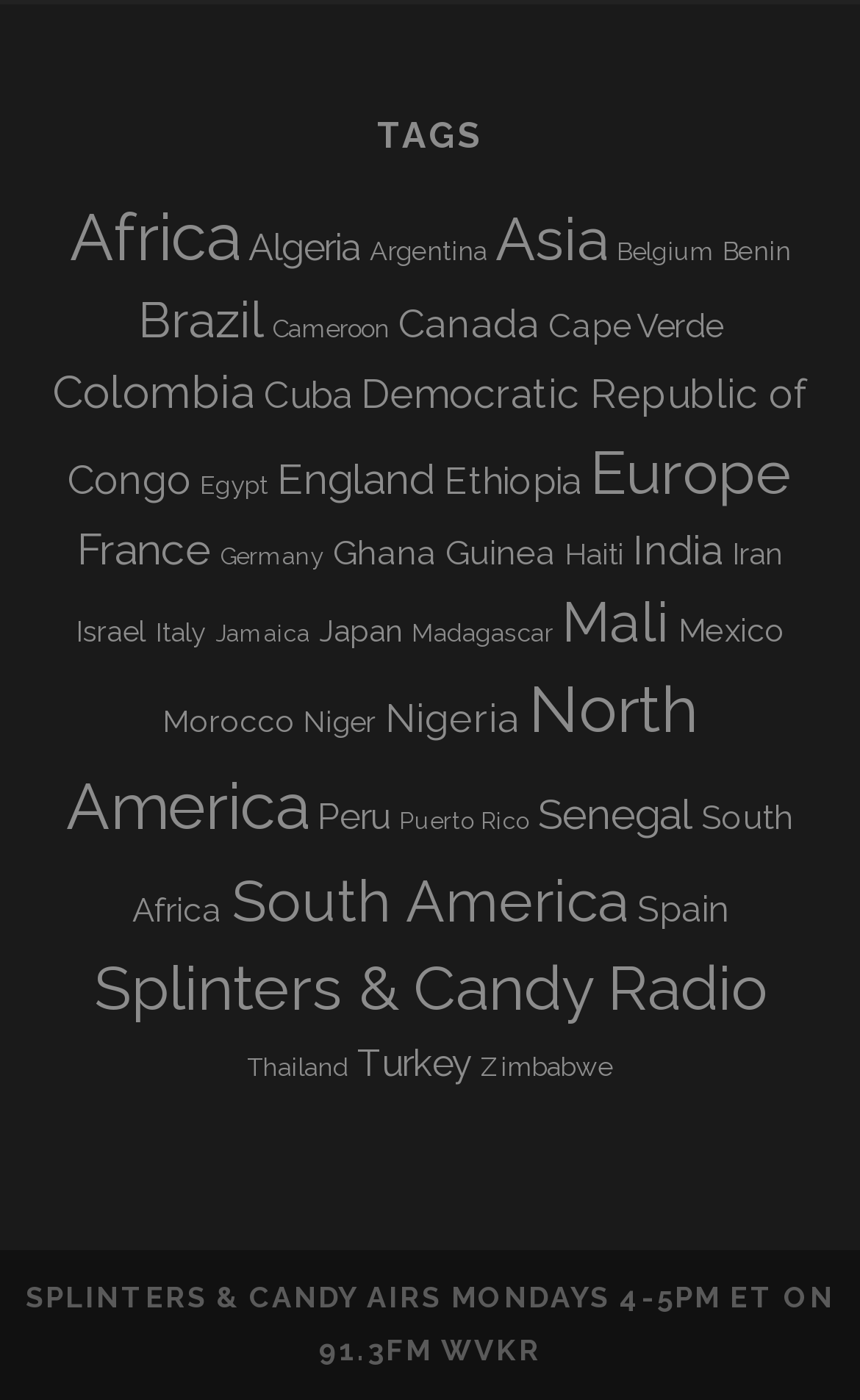What is the radio station mentioned on the webpage?
From the image, provide a succinct answer in one word or a short phrase.

WVKR